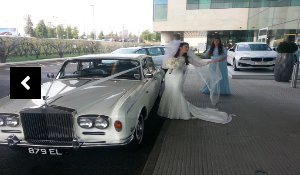Generate a detailed explanation of the scene depicted in the image.

The image features a stunning Rolls Royce Silver Shadow, elegantly parked outside a modern building, likely serving as a luxurious vehicle for a special occasion. In front of the car, a bride adorned in a beautiful white wedding dress holds a bouquet, emanating grace and joy as she interacts with a woman beside her, who is dressed in a pale blue gown. The scene captures a moment of anticipation and celebration, showcasing the classic beauty of the Rolls Royce alongside the elegance of the wedding attire. The backdrop includes contemporary architectural features and additional vehicles, enhancing the setting's upscale ambiance. This image perfectly encapsulates the essence of sophistication and timeless charm, making it an ideal choice for a memorable event.